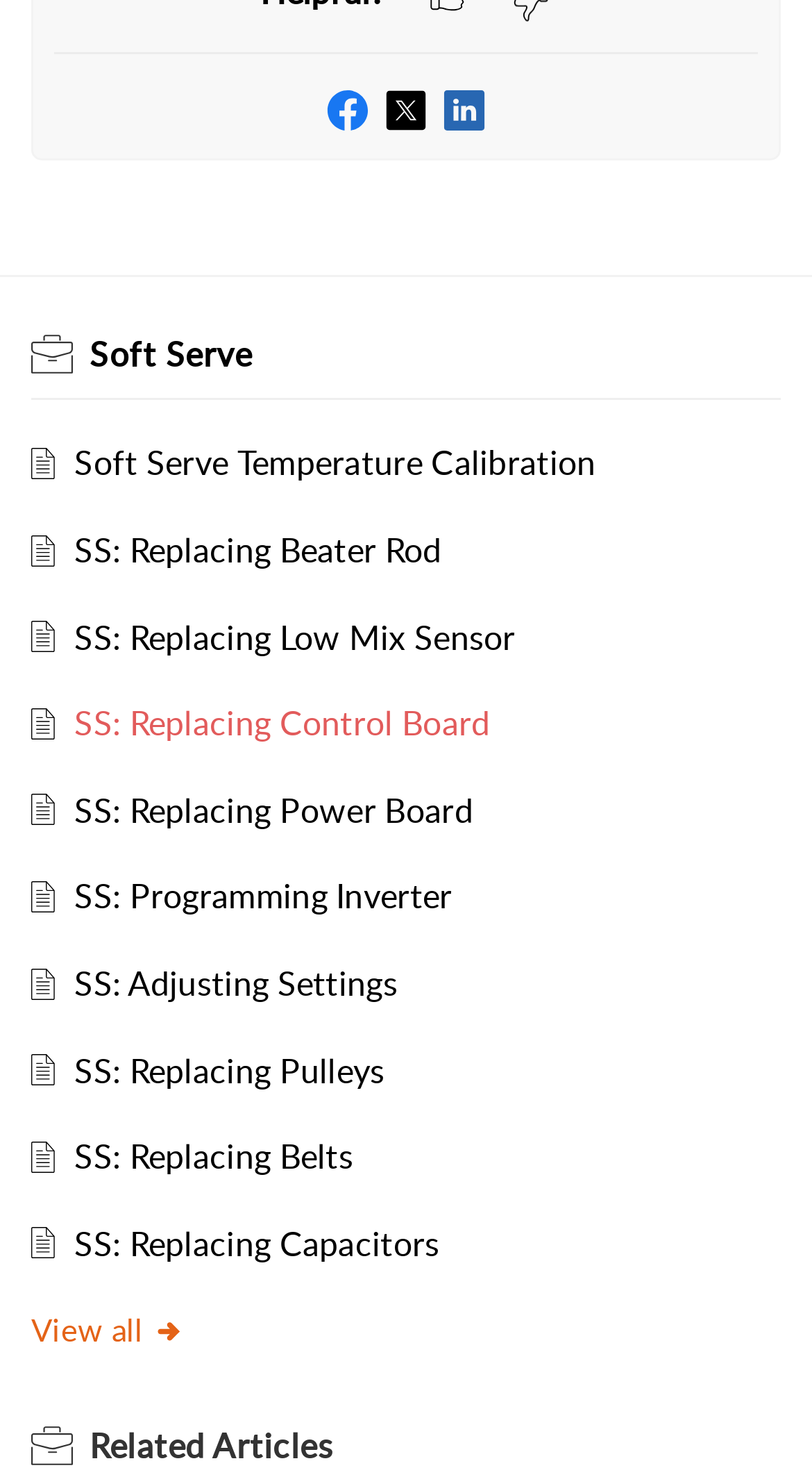Locate the bounding box coordinates of the area where you should click to accomplish the instruction: "Read about Soft Serve Temperature Calibration".

[0.092, 0.298, 0.734, 0.329]